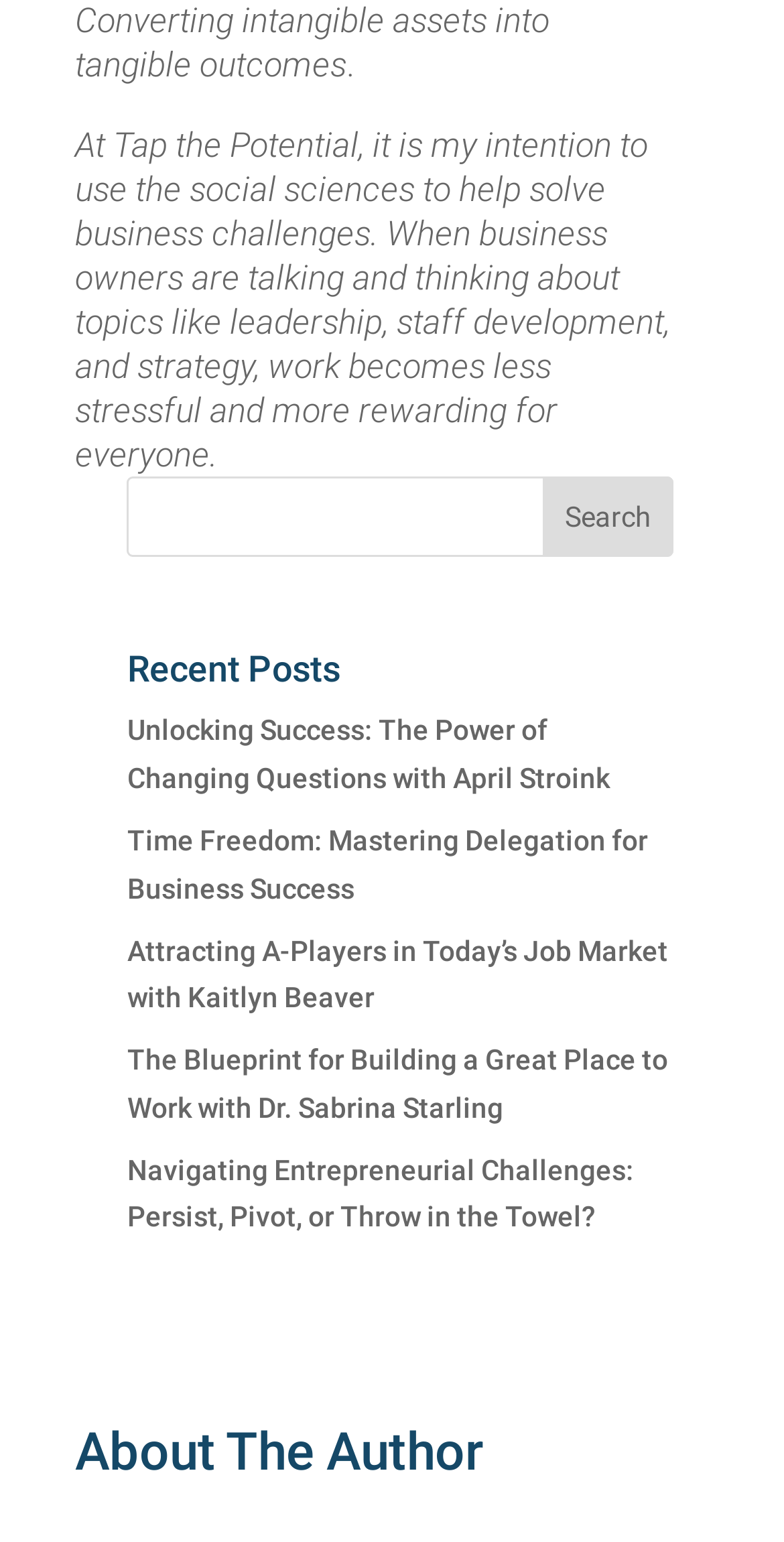Provide a single word or phrase answer to the question: 
What is the author's intention?

Help solve business challenges